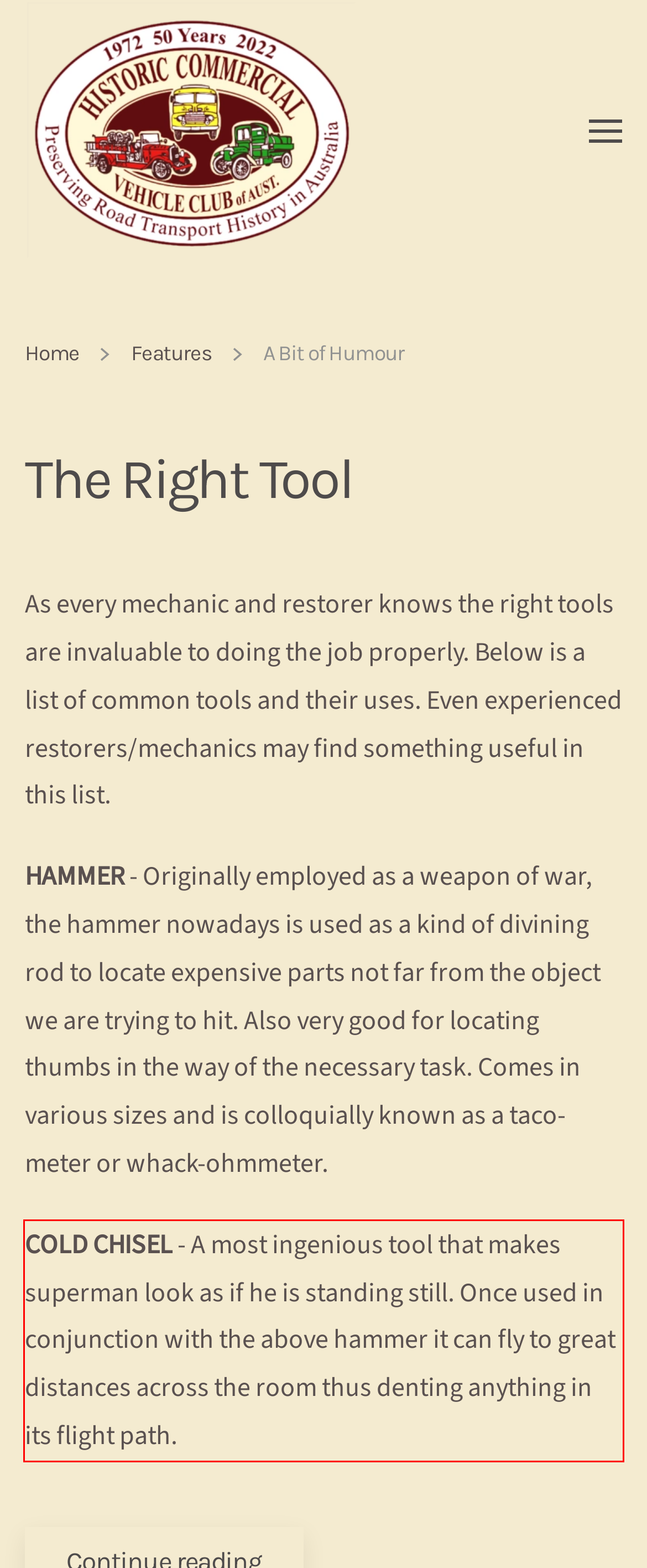Within the screenshot of the webpage, locate the red bounding box and use OCR to identify and provide the text content inside it.

COLD CHISEL - A most ingenious tool that makes superman look as if he is standing still. Once used in conjunction with the above hammer it can fly to great distances across the room thus denting anything in its flight path.